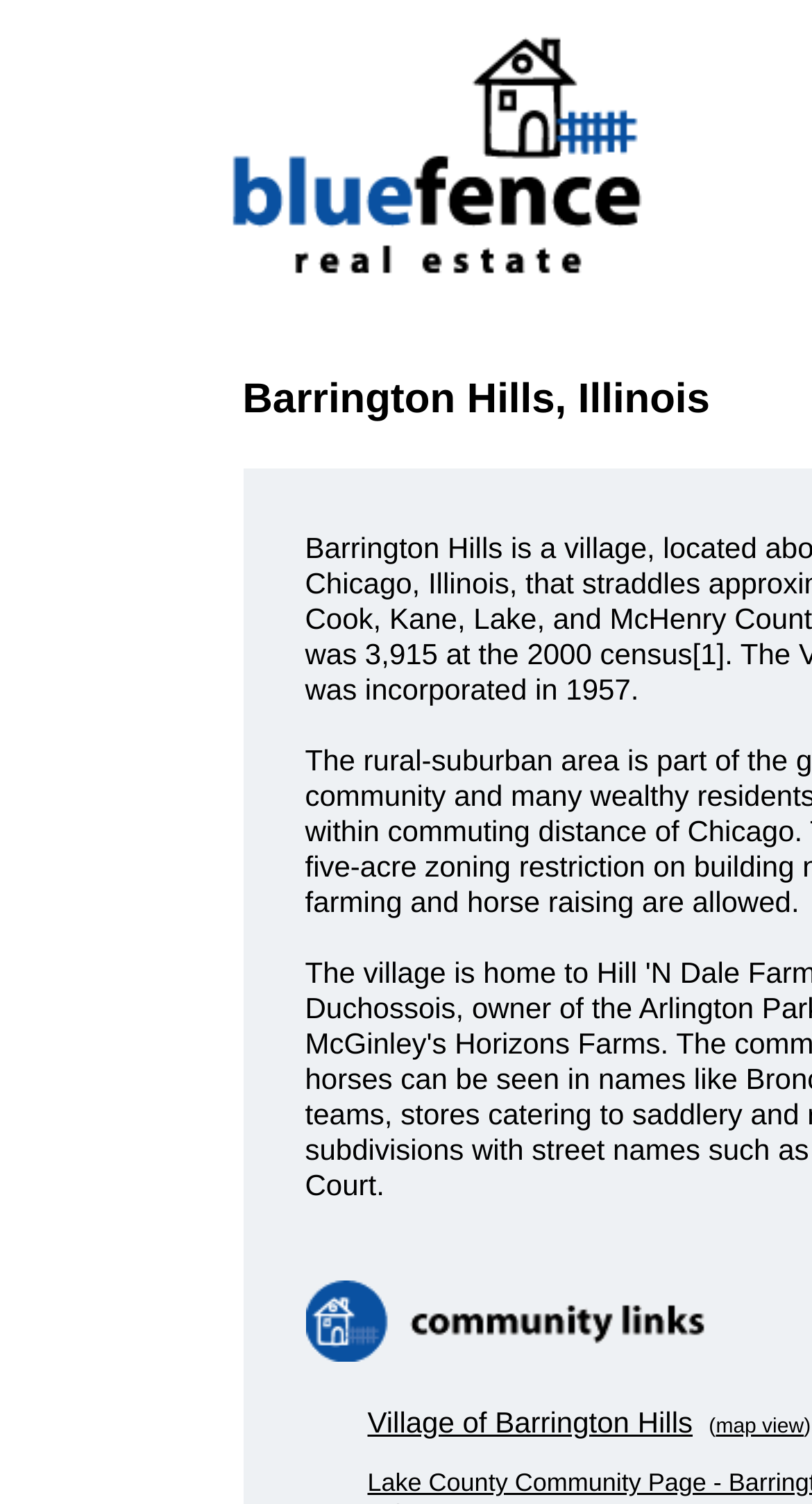When was the village incorporated?
Using the information from the image, answer the question thoroughly.

The incorporation year can be found in the StaticText element 'was incorporated in 1957.' with bounding box coordinates [0.376, 0.447, 0.787, 0.469].